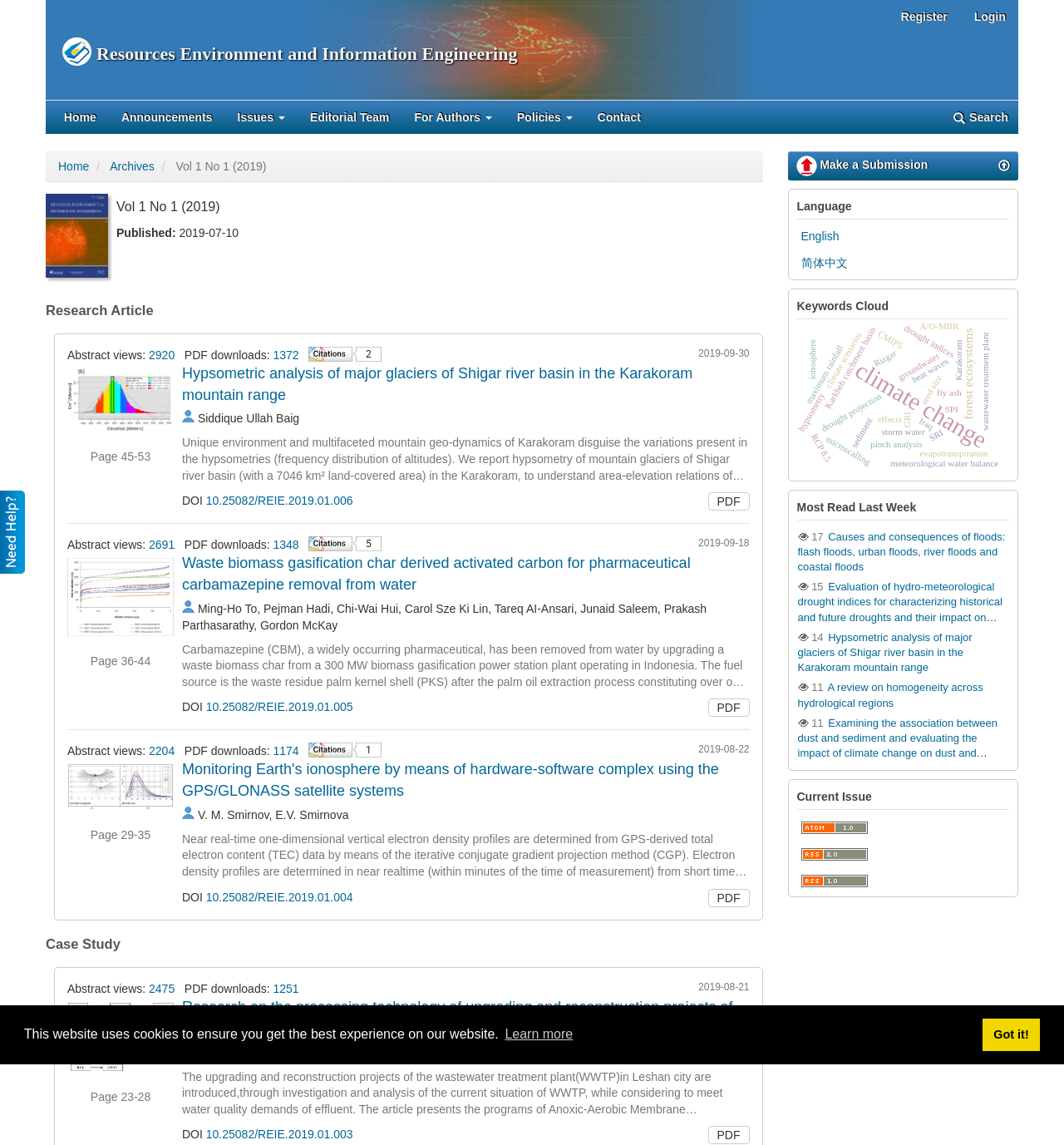Determine the bounding box coordinates of the clickable element to complete this instruction: "Search for something". Provide the coordinates in the format of four float numbers between 0 and 1, [left, top, right, bottom].

None